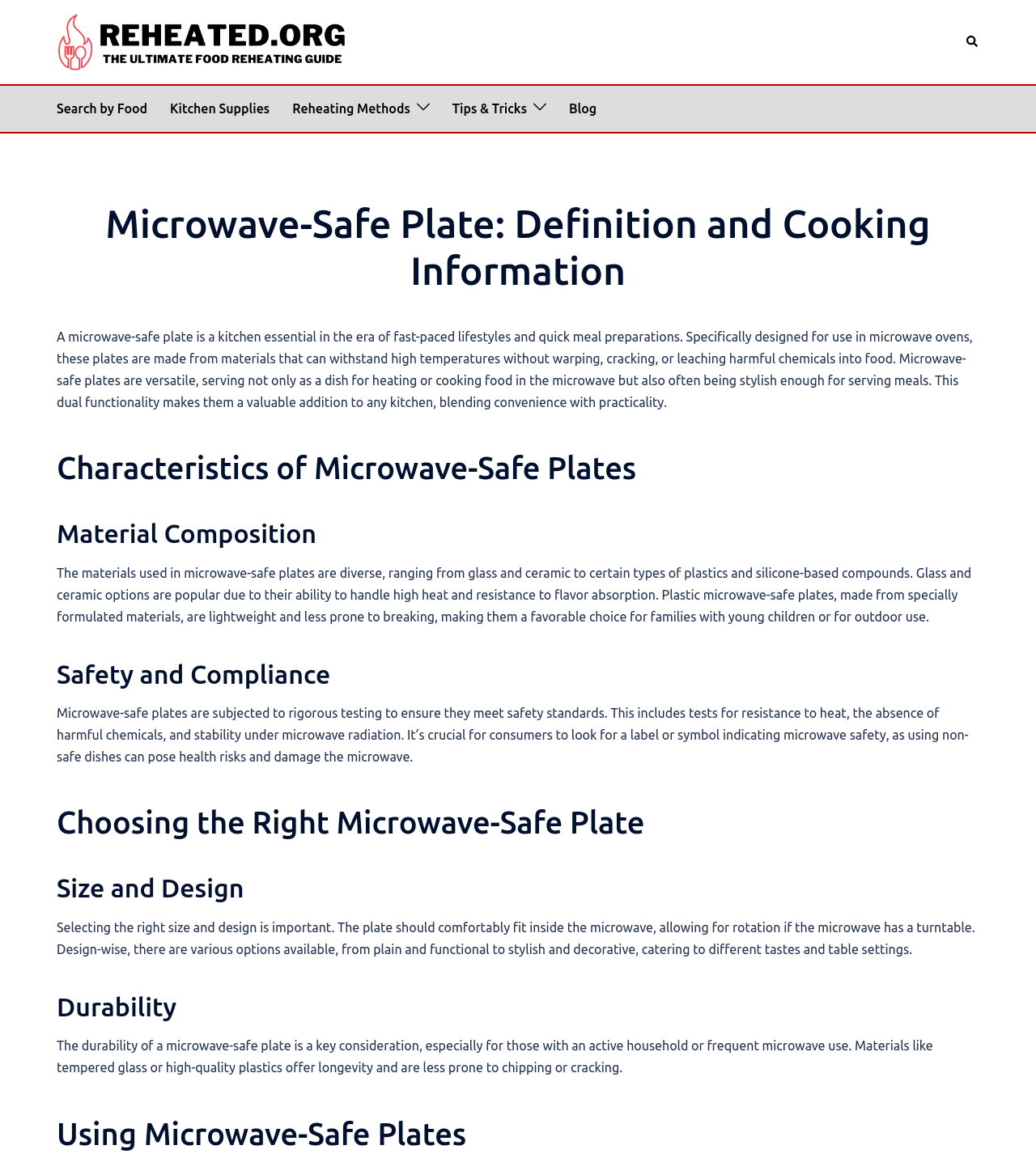Using the description: "31.9% of home purchases", identify the bounding box of the corresponding UI element in the screenshot.

None